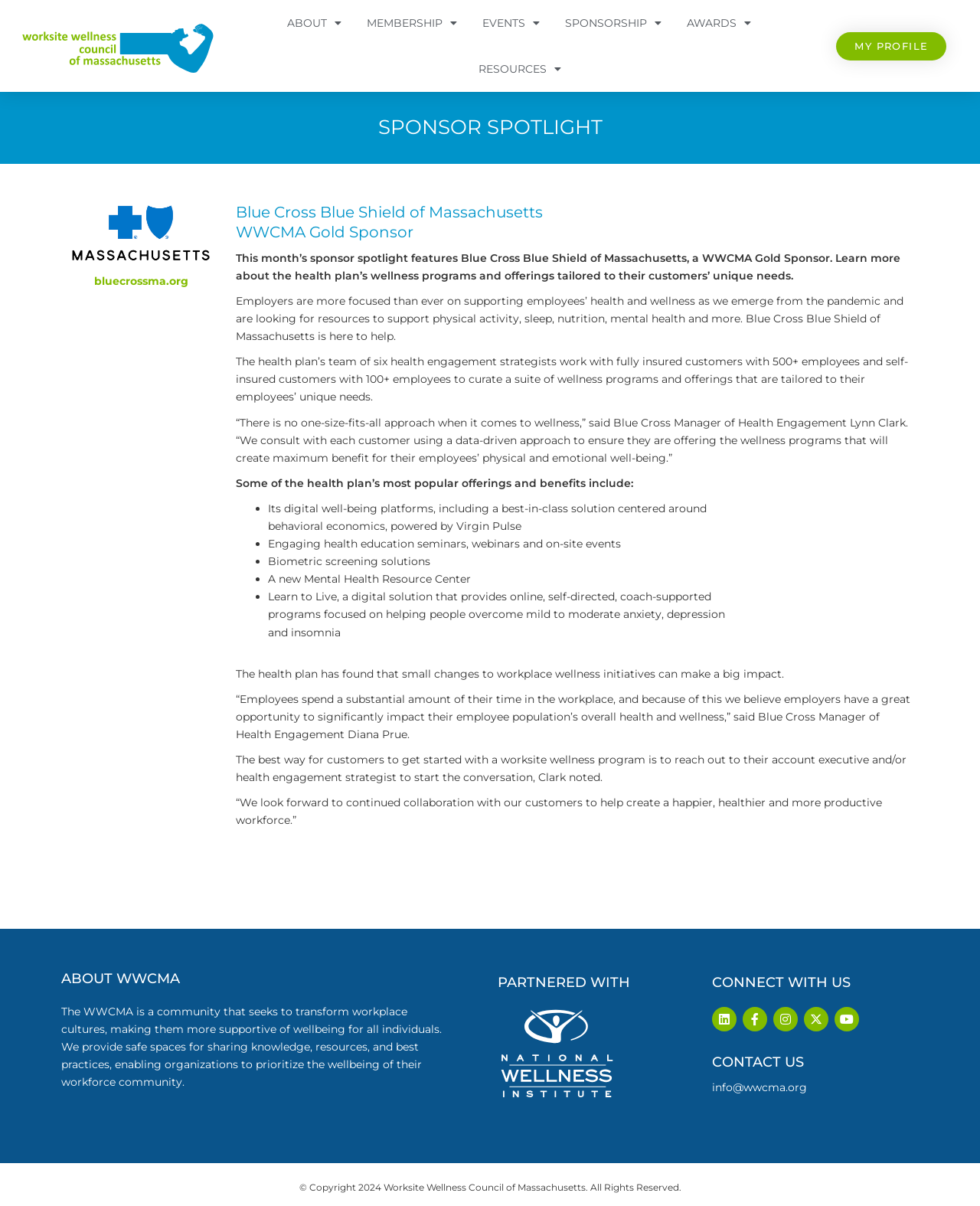Locate the bounding box coordinates of the area to click to fulfill this instruction: "Click on ABOUT". The bounding box should be presented as four float numbers between 0 and 1, in the order [left, top, right, bottom].

[0.281, 0.0, 0.361, 0.038]